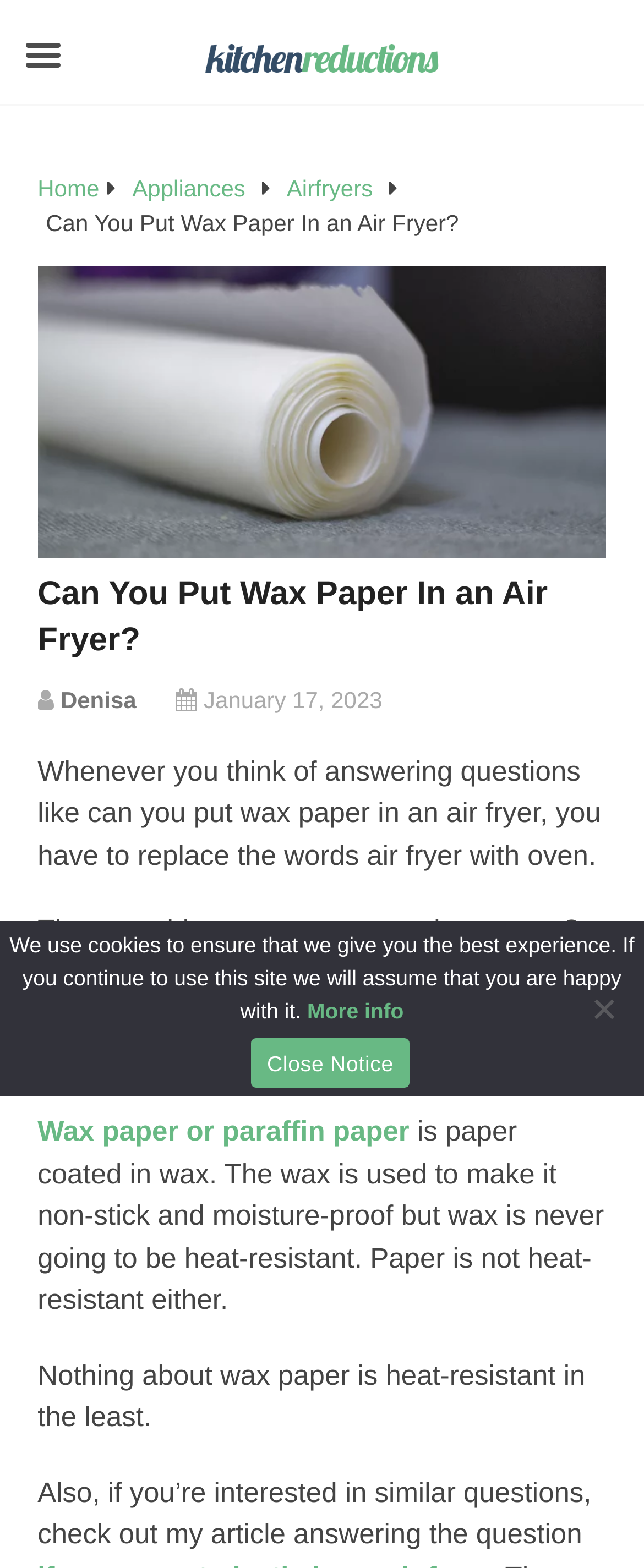Please identify the bounding box coordinates of the element I should click to complete this instruction: 'Click the 'Airfryers' link'. The coordinates should be given as four float numbers between 0 and 1, like this: [left, top, right, bottom].

[0.445, 0.112, 0.579, 0.128]